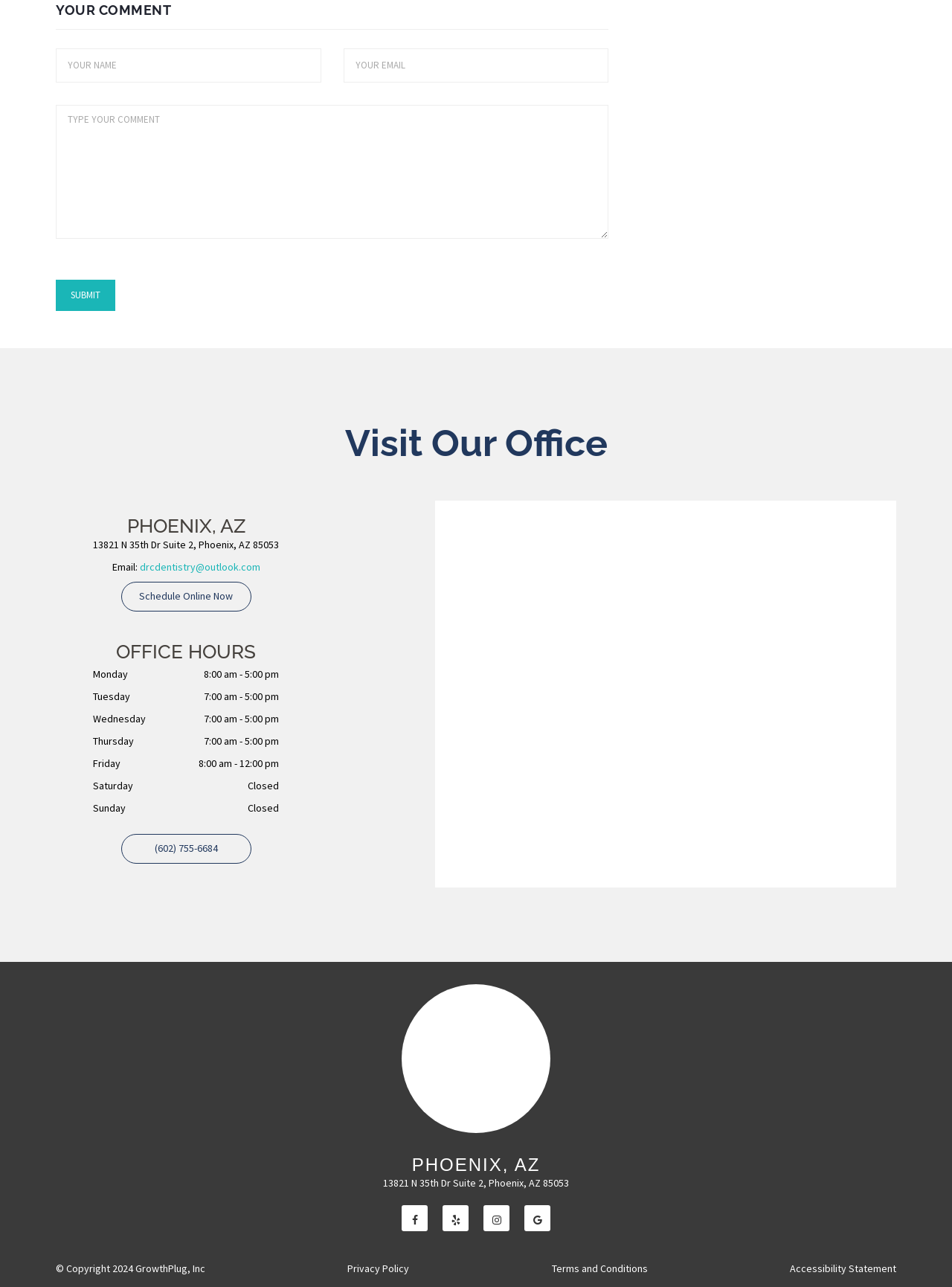Determine the bounding box coordinates of the clickable region to follow the instruction: "Book an appointment online".

[0.127, 0.452, 0.264, 0.475]